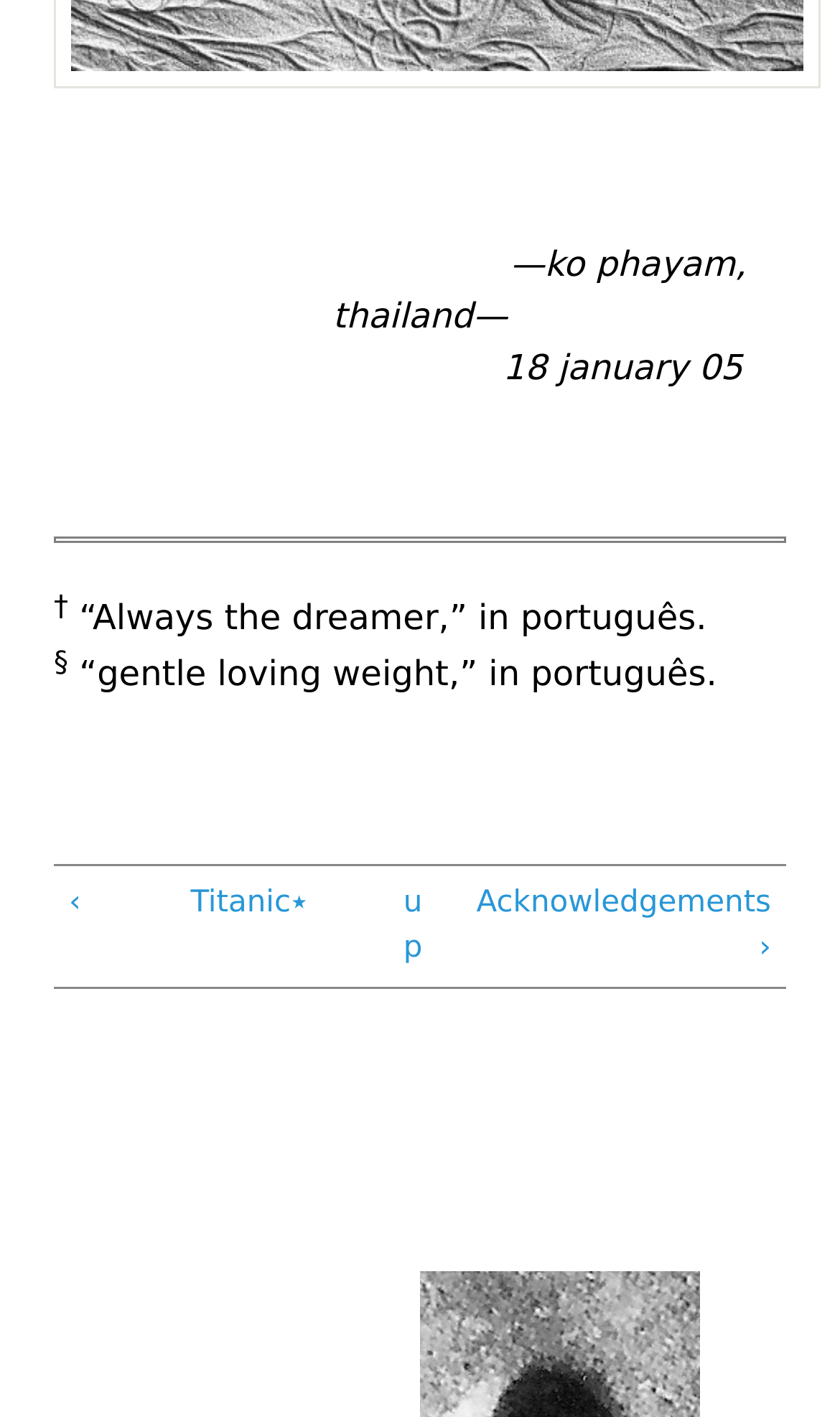Based on the element description Additional information, identify the bounding box coordinates for the UI element. The coordinates should be in the format (top-left x, top-left y, bottom-right x, bottom-right y) and within the 0 to 1 range.

None